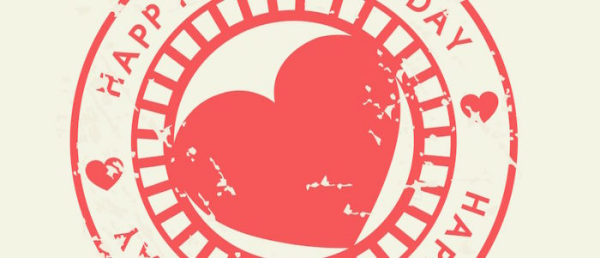What is the color of the heart shape?
Provide an in-depth and detailed answer to the question.

The heart shape at the center of the stamp design is vibrant red in color, which adds to the festive and celebratory atmosphere of the design, making it perfect for Mother's Day.